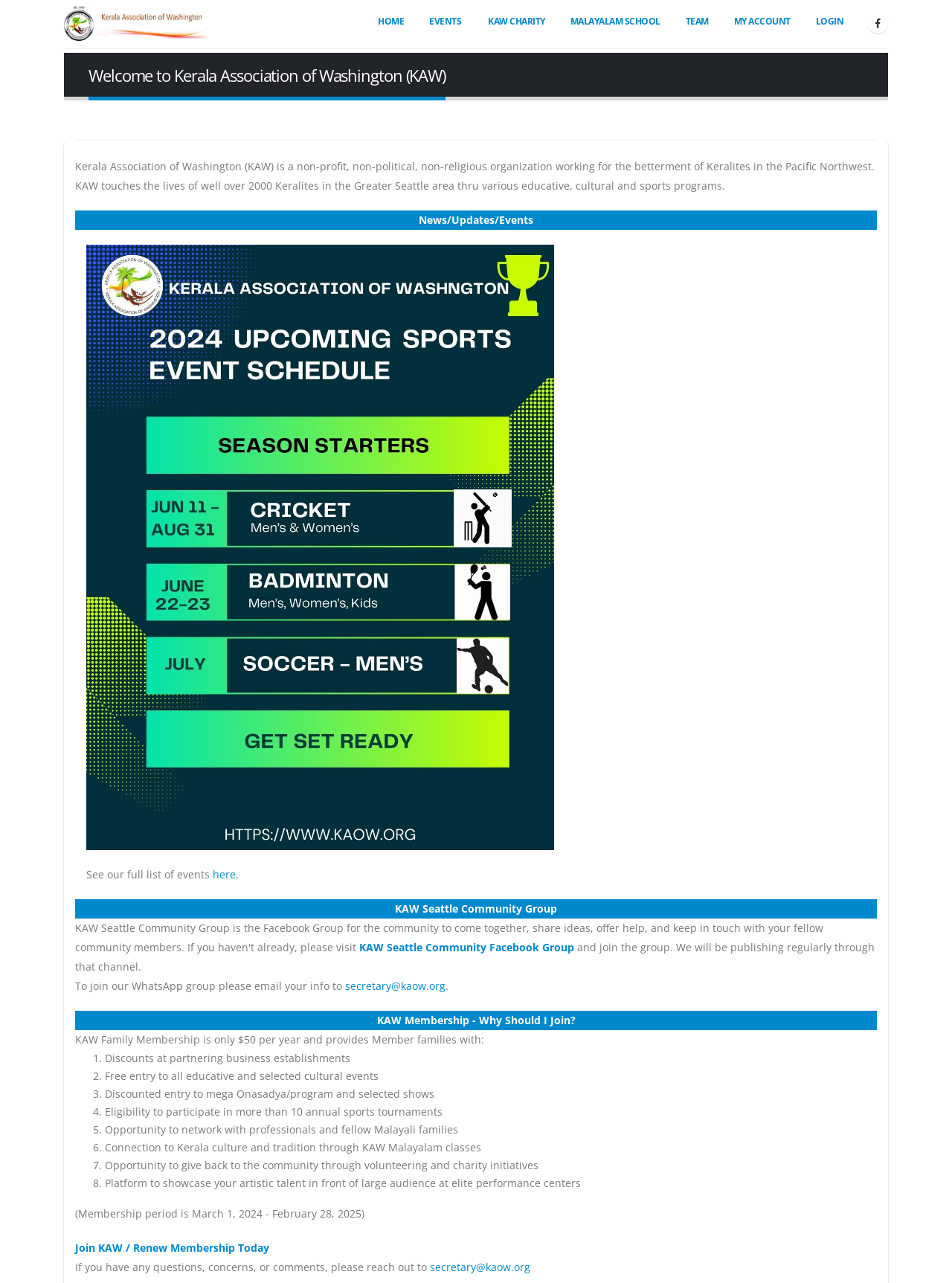Identify and provide the text content of the webpage's primary headline.

Welcome to Kerala Association of Washington (KAW)